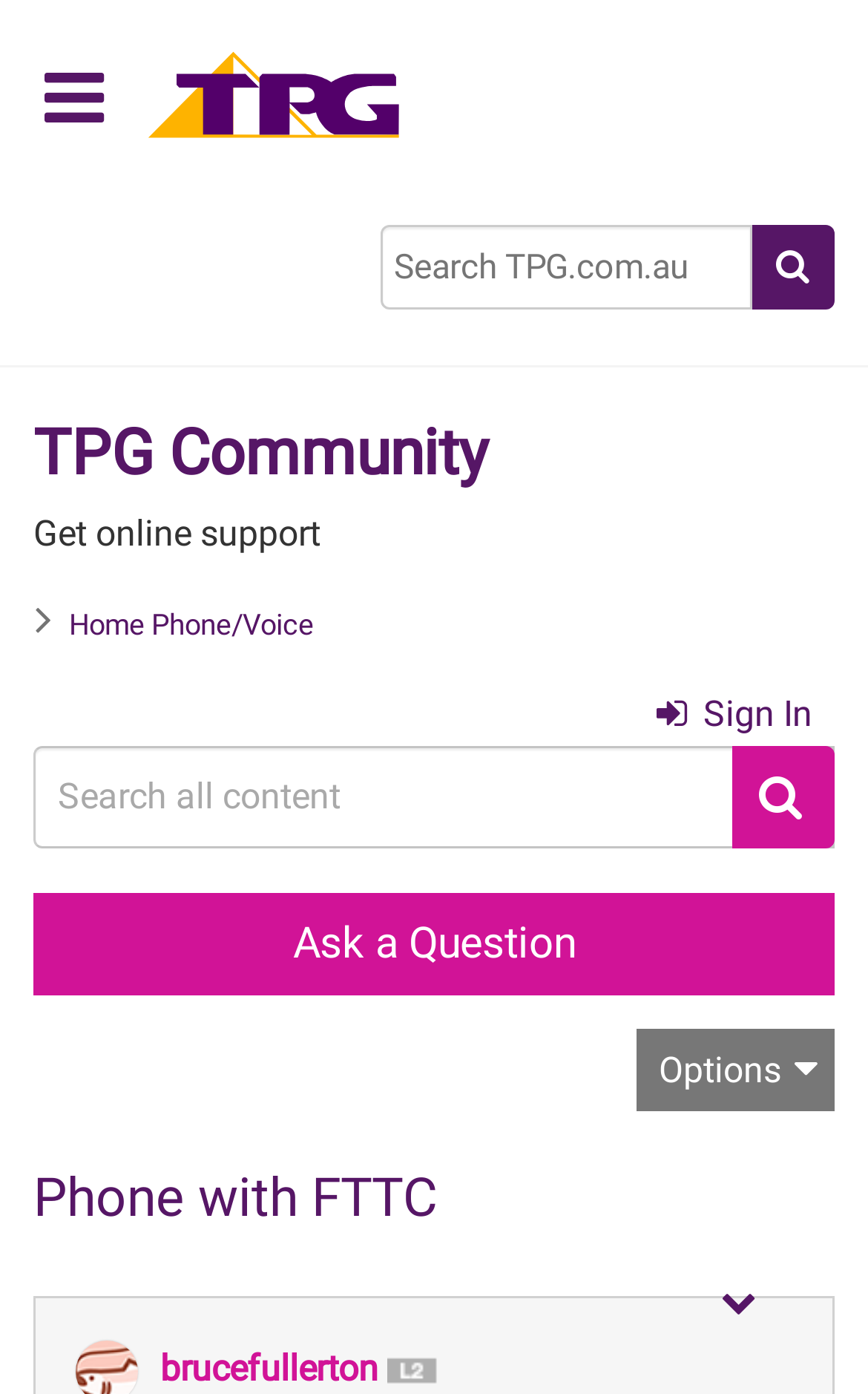What is the topic of the current discussion?
Can you provide an in-depth and detailed response to the question?

I found the answer by looking at the heading element with the text 'Phone with FTTC' which is located below the breadcrumbs navigation.